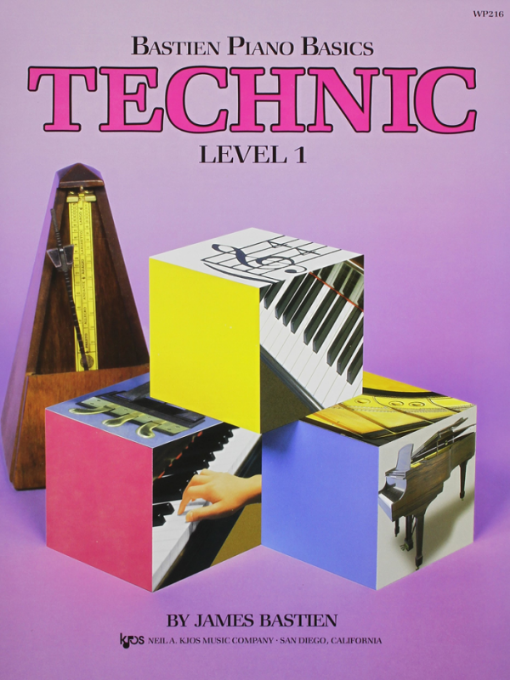Generate an elaborate caption for the given image.

The image features the cover of "Bastien Piano Technic 1," a piano instructional book designed by James Bastien. The vibrant background is a gradient of purple and showcases three colorful cubes, each adorned with distinct visuals related to piano education. 

One cube displays sheet music, while another features a keyboard, reflecting the theoretical and practical aspects of learning piano. A hand is seen playing the piano on yet another cube, emphasizing hands-on learning. To the left, a traditional metronome reinforces the importance of rhythm and timing in music practice. The title "Bastien Piano Basics" is prominently featured in bold letters, with "TECHNIC" and "LEVEL 1" indicating its foundational level for beginner pianists. 

This cover not only captures the essence of the learning journey but also invites students to explore the world of piano music through structured exercises and techniques.